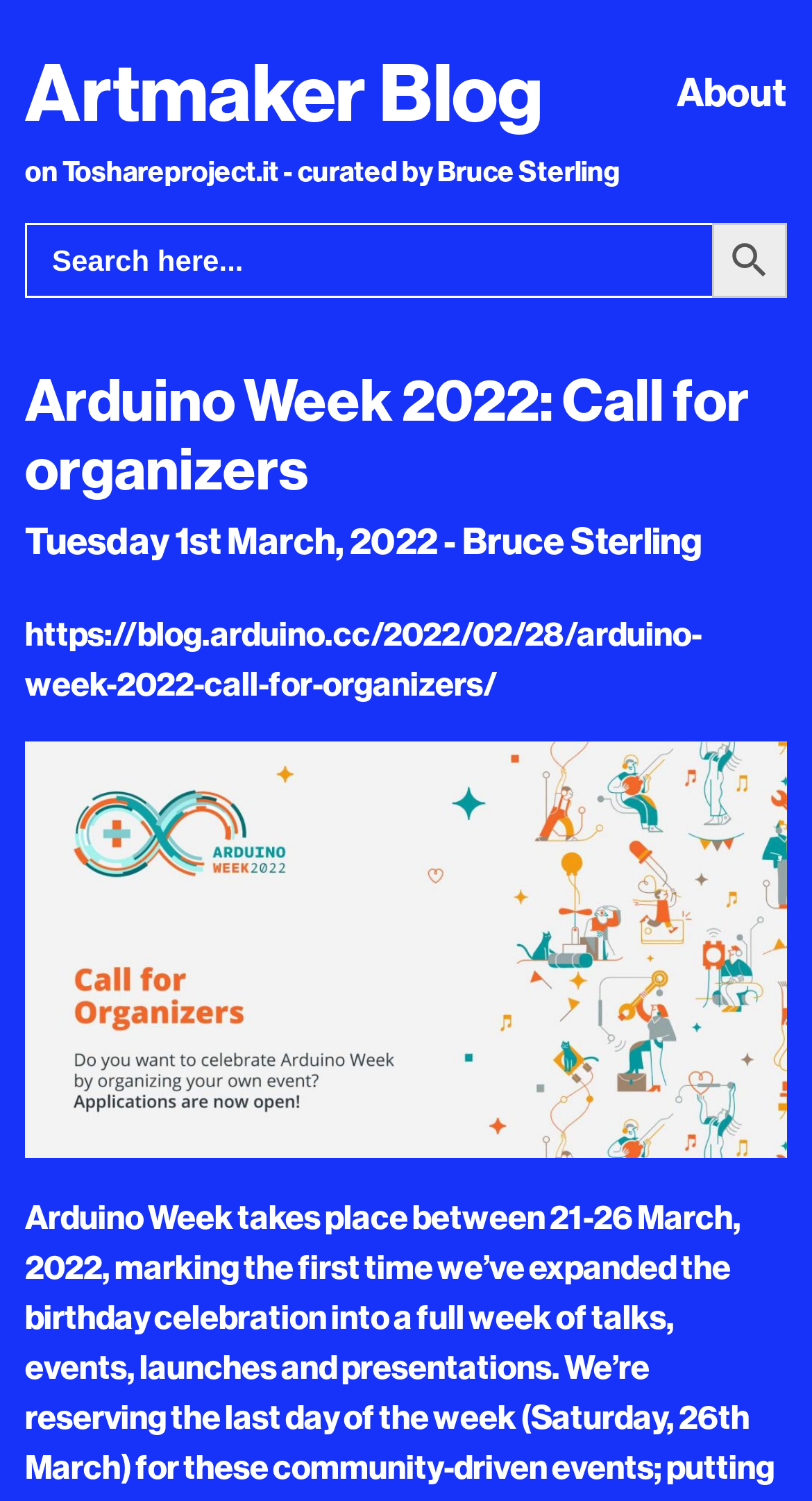What is the URL of the original post?
Carefully examine the image and provide a detailed answer to the question.

I found the answer by looking at the link below the main heading, which points to the original post on the Arduino blog.